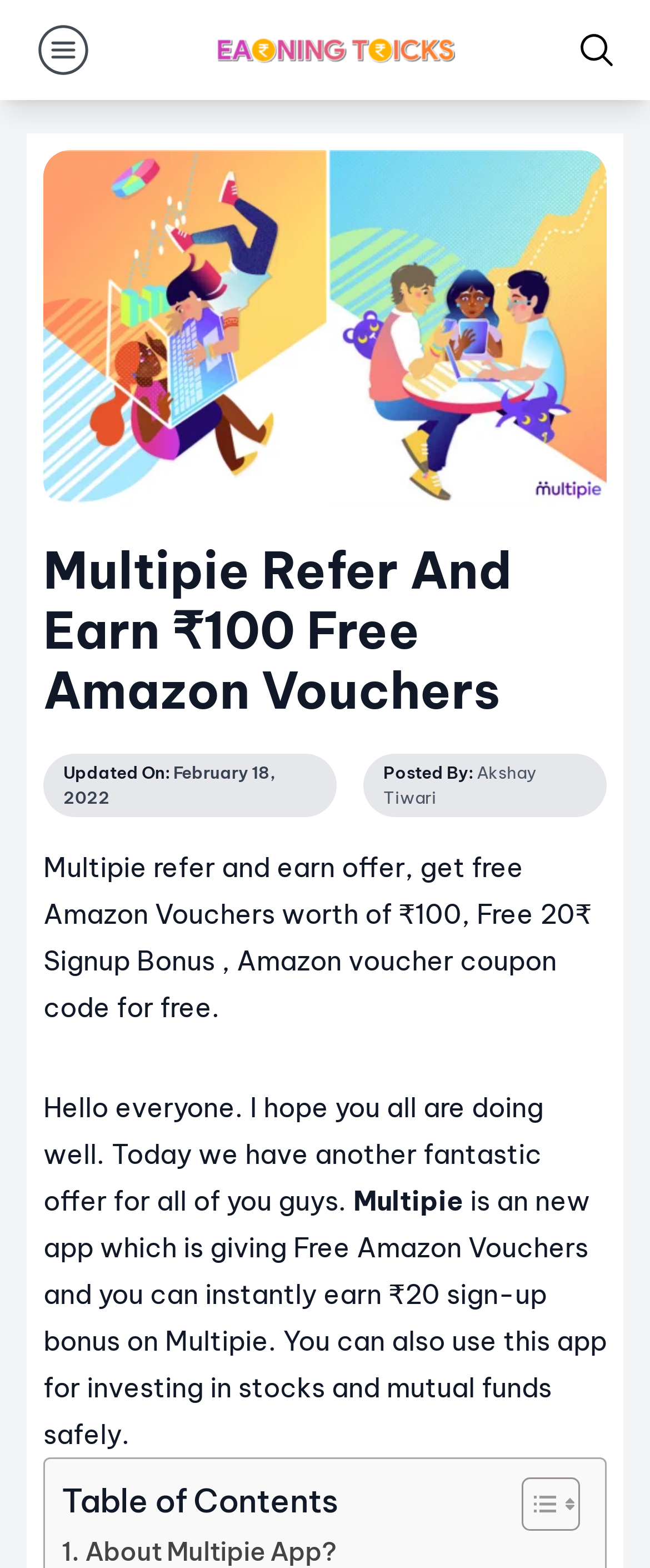What is the offer provided by Multipie?
Refer to the image and provide a one-word or short phrase answer.

Free Amazon Vouchers